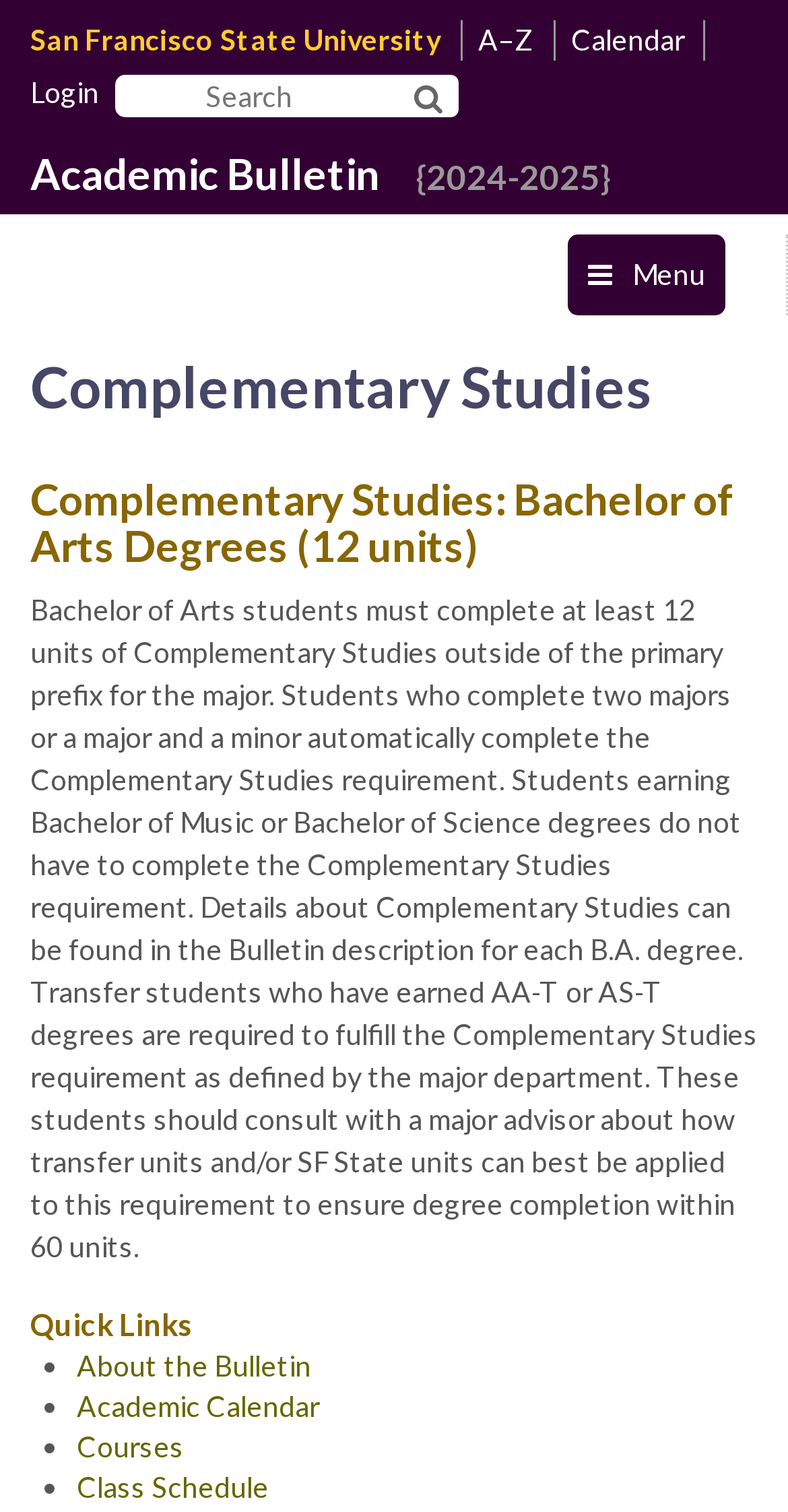Provide a one-word or one-phrase answer to the question:
What is the purpose of Complementary Studies?

Complete 12 units outside primary prefix